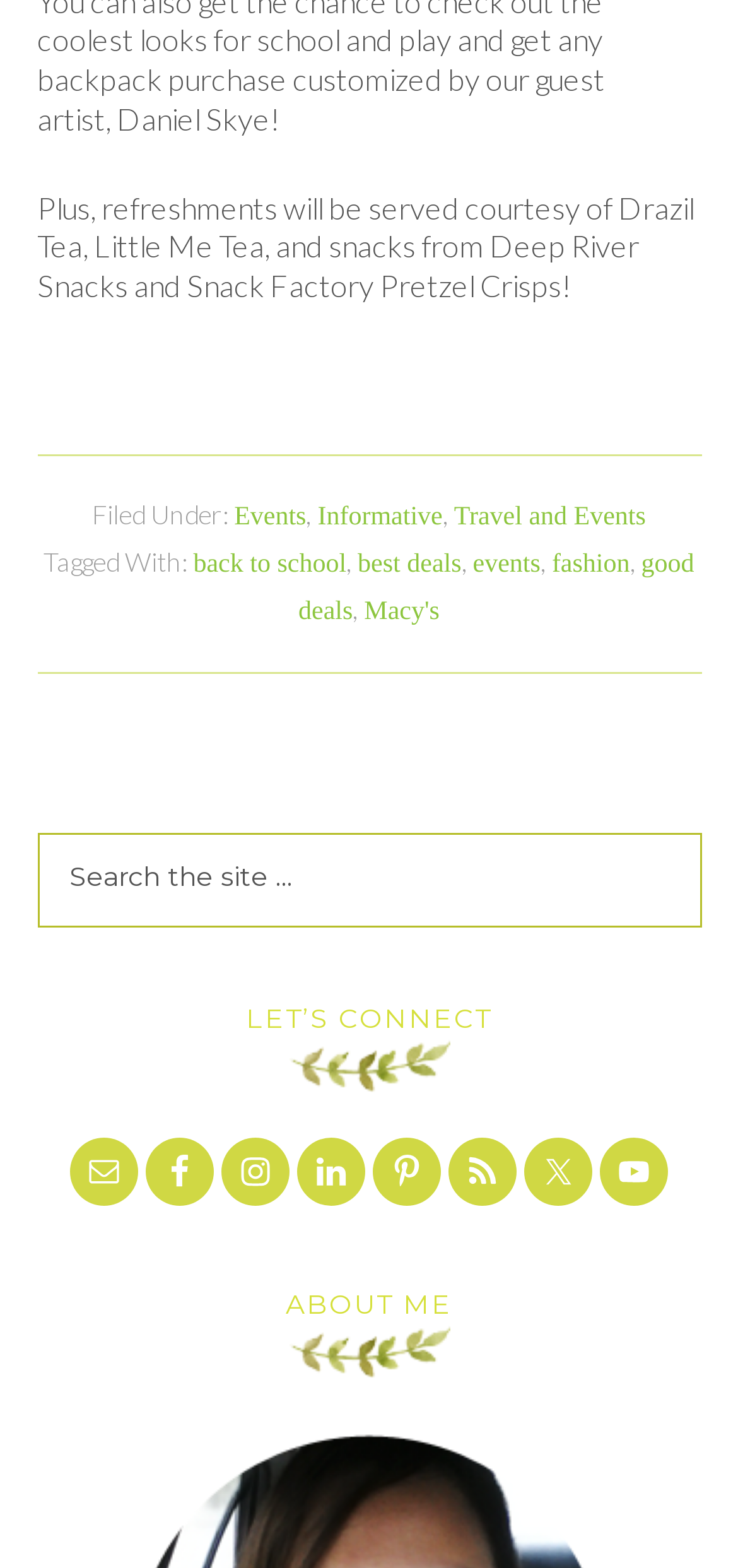Using the provided description: "Travel and Events", find the bounding box coordinates of the corresponding UI element. The output should be four float numbers between 0 and 1, in the format [left, top, right, bottom].

[0.615, 0.321, 0.875, 0.339]